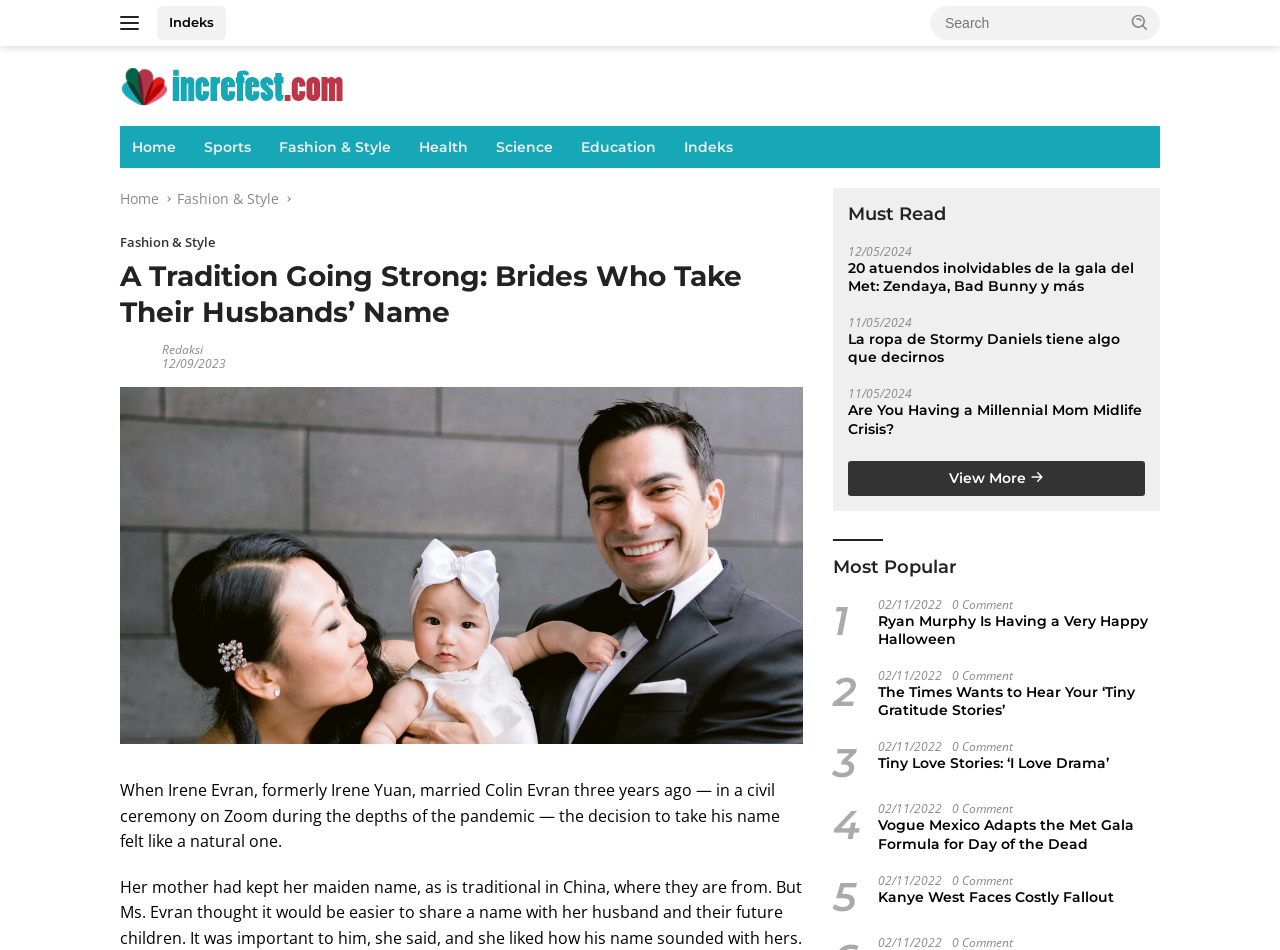Bounding box coordinates are specified in the format (top-left x, top-left y, bottom-right x, bottom-right y). All values are floating point numbers bounded between 0 and 1. Please provide the bounding box coordinate of the region this sentence describes: Home

[0.094, 0.199, 0.124, 0.219]